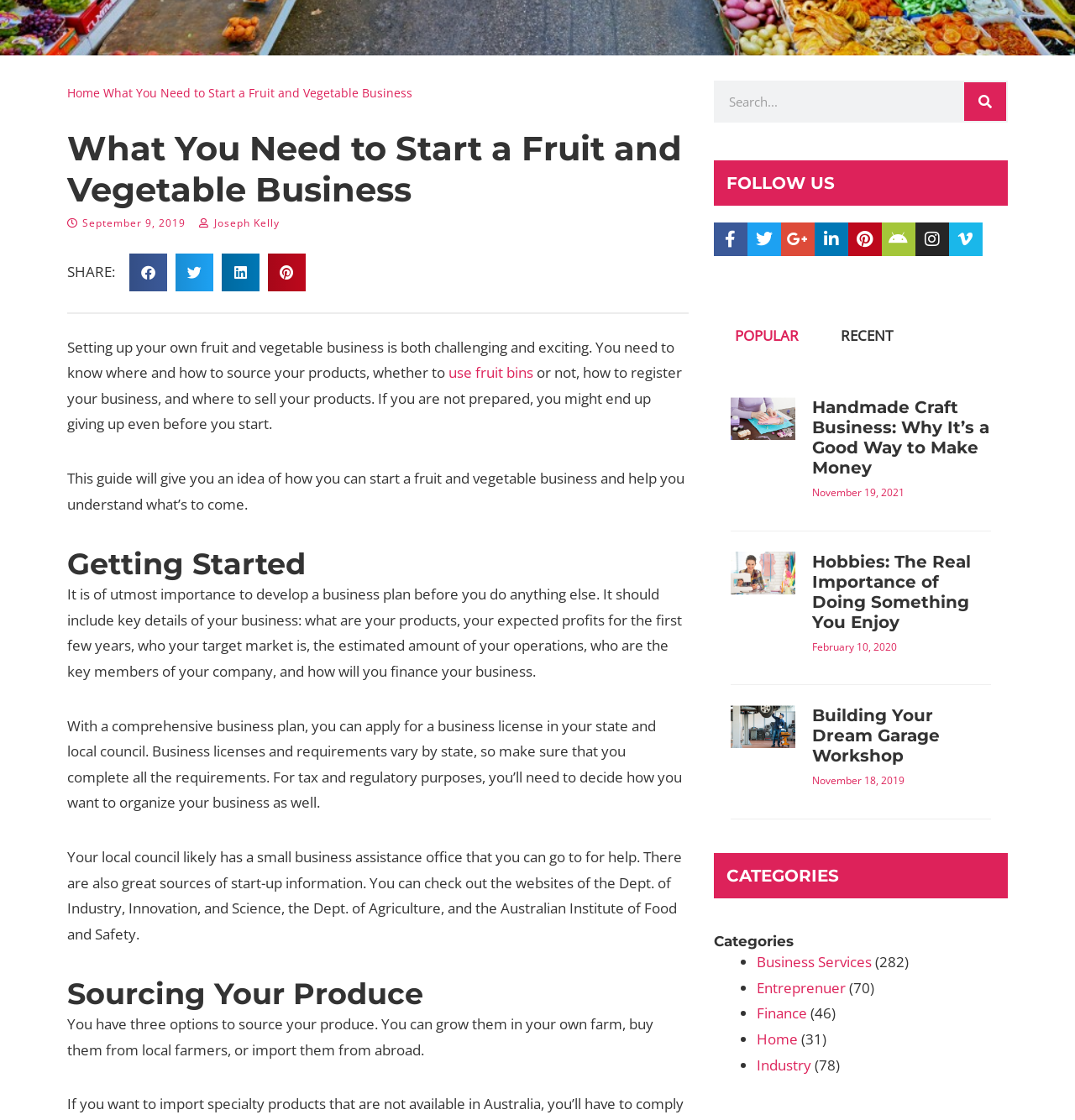Using the webpage screenshot and the element description Business Services, determine the bounding box coordinates. Specify the coordinates in the format (top-left x, top-left y, bottom-right x, bottom-right y) with values ranging from 0 to 1.

[0.704, 0.85, 0.811, 0.867]